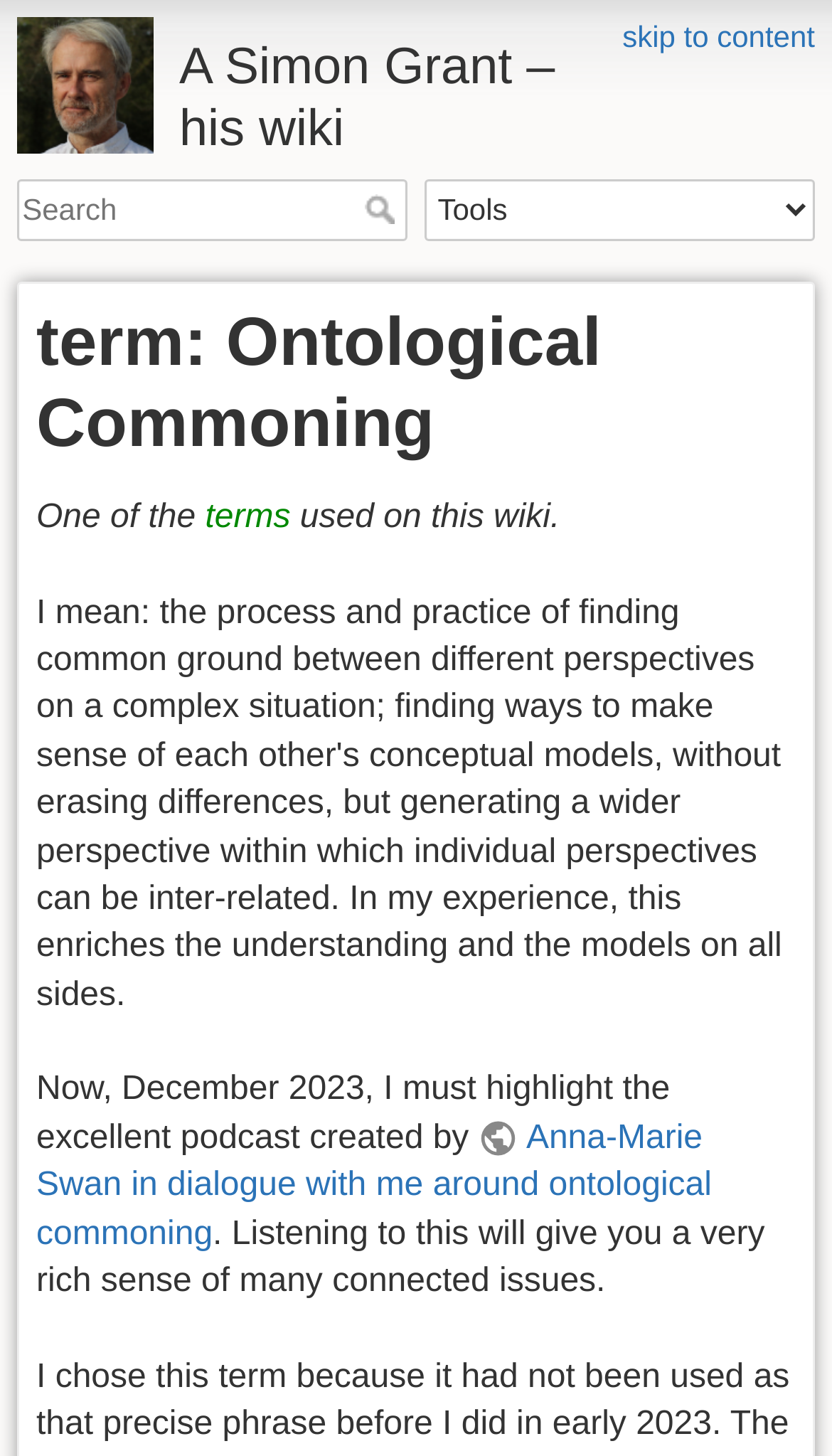What is the purpose of the search box?
Give a one-word or short phrase answer based on the image.

to search